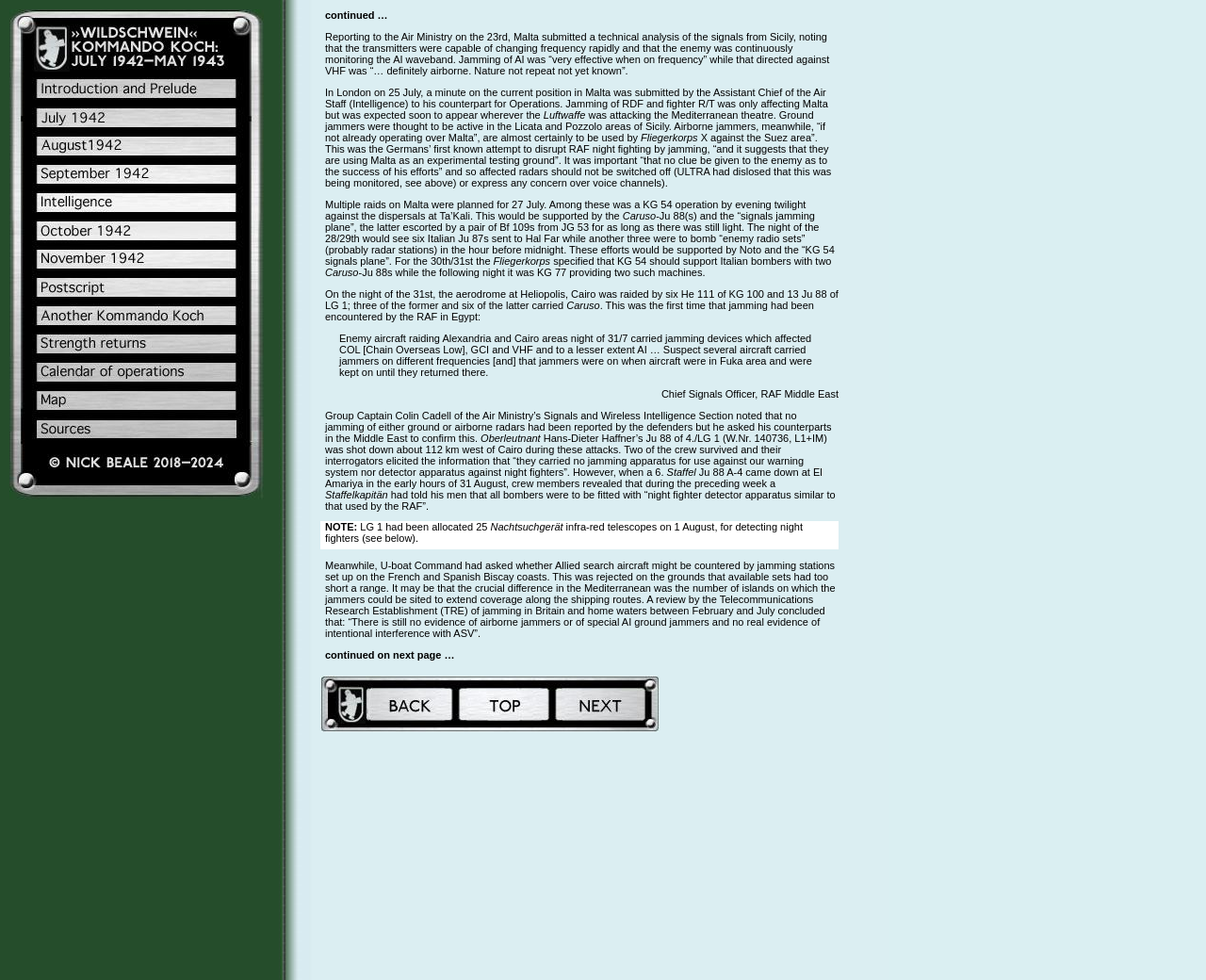What is the conclusion of the Telecommunications Research Establishment (TRE) review?
Provide a detailed and well-explained answer to the question.

According to the text, the TRE review of jamming in Britain and home waters between February and July concluded that there is still no evidence of airborne jammers or of special AI ground jammers and no real evidence of intentional interference with ASV.